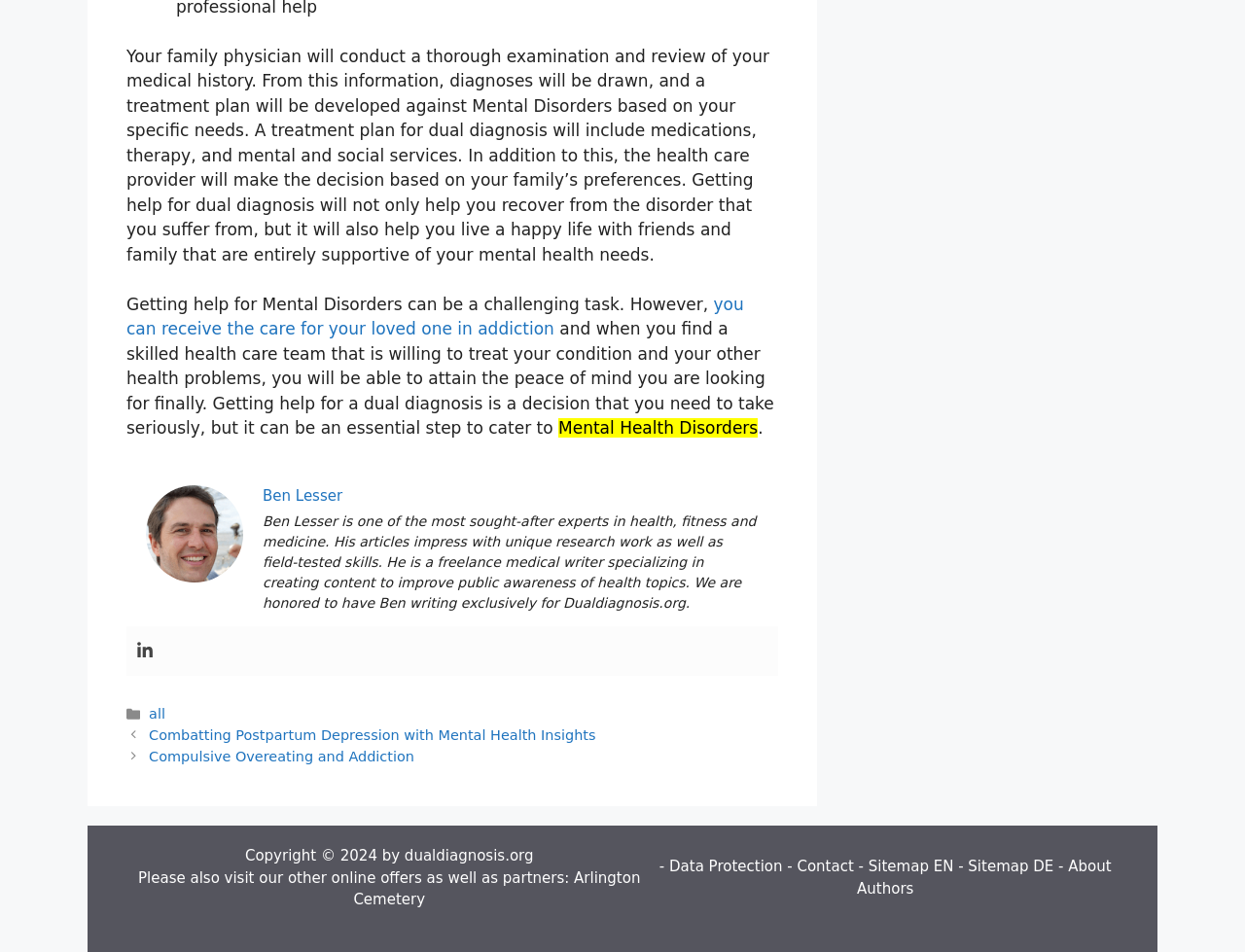Calculate the bounding box coordinates of the UI element given the description: "- Data Protection".

[0.53, 0.901, 0.629, 0.92]